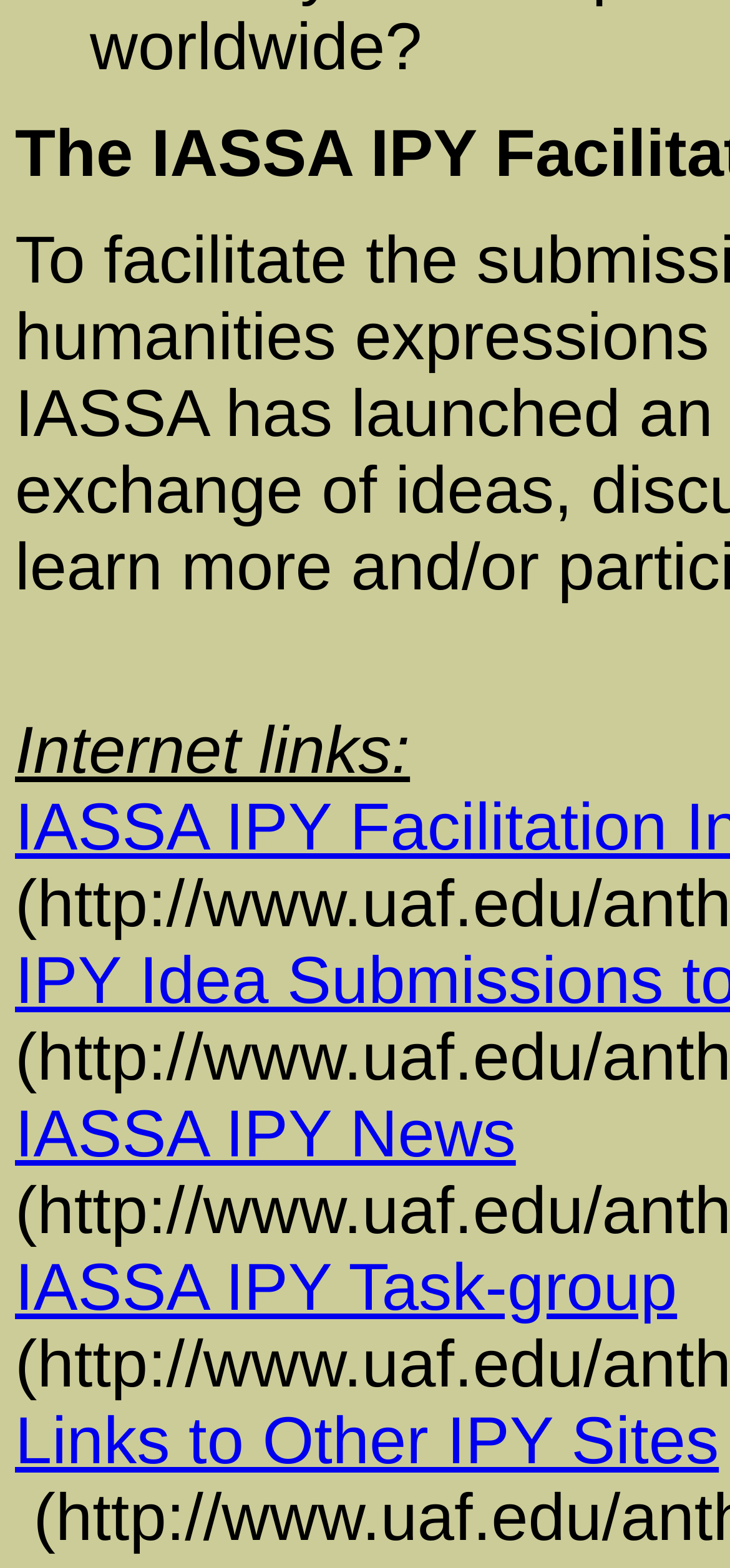Determine the bounding box for the HTML element described here: "Links to Other IPY Sites". The coordinates should be given as [left, top, right, bottom] with each number being a float between 0 and 1.

[0.021, 0.895, 0.985, 0.943]